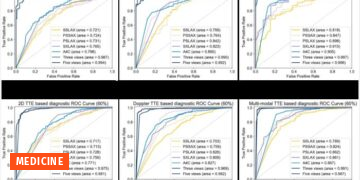What type of diseases are being diagnosed?
Using the screenshot, give a one-word or short phrase answer.

congenital heart diseases